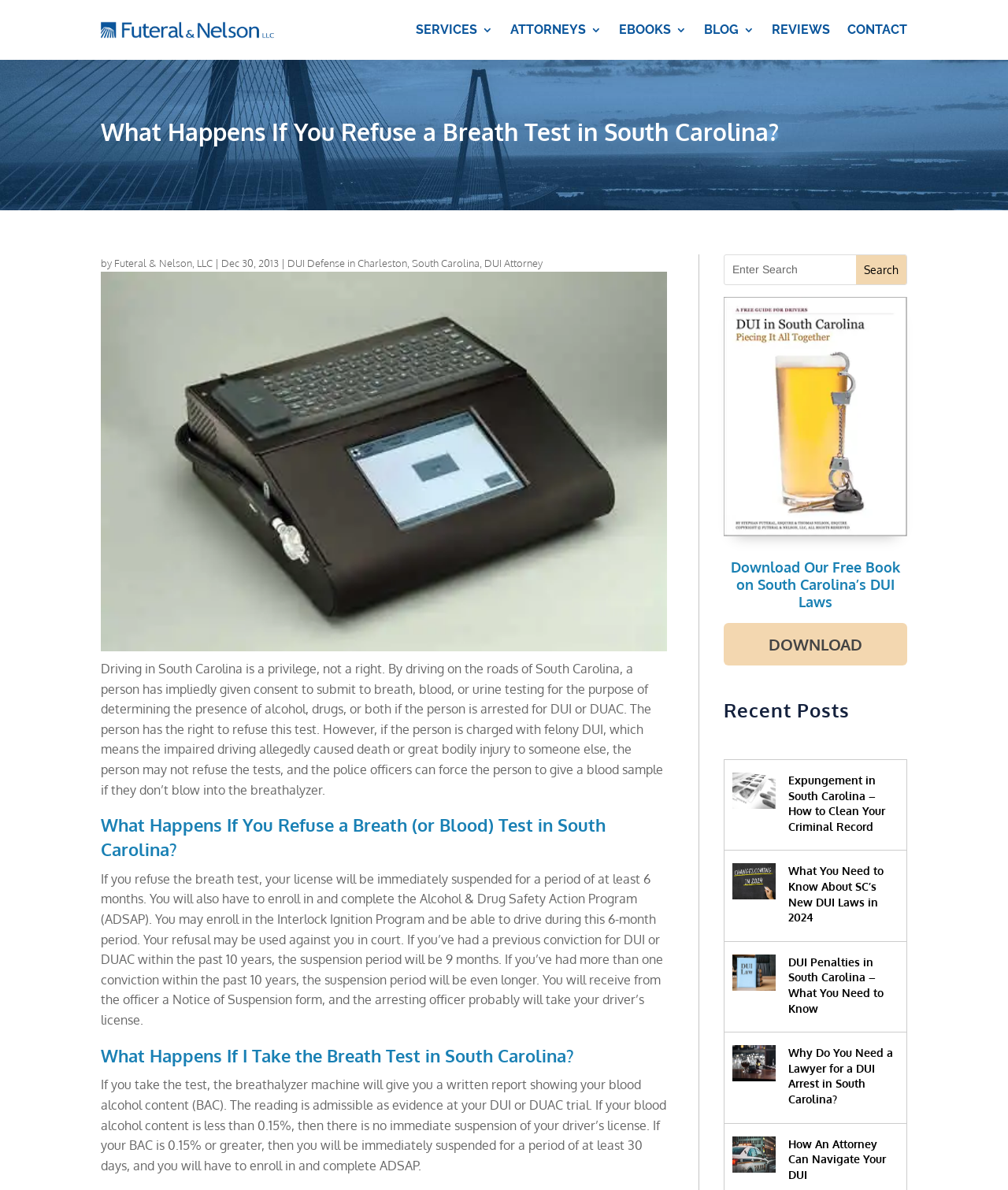Use a single word or phrase to answer the question:
How many articles are listed under 'Recent Posts'?

4